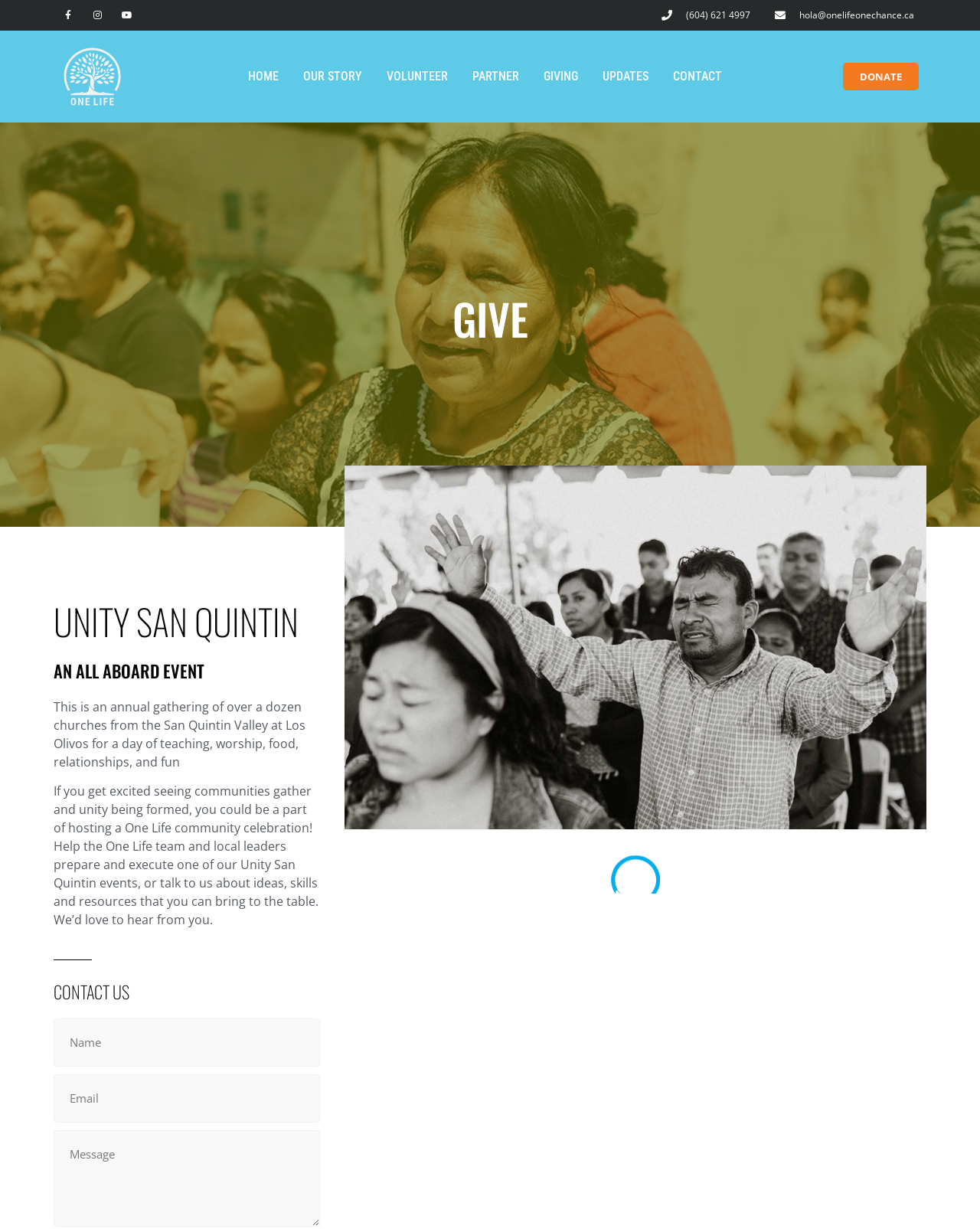Analyze and describe the webpage in a detailed narrative.

The webpage is about Unity San Quintin, an event organized by One Life One Chance (OLOCM). At the top left corner, there are three social media links: Facebook, Instagram, and Youtube. Next to them, there is a blank link. On the top right corner, there are two contact links: a phone number and an email address.

Below the social media links, there is a navigation menu with seven links: HOME, OUR STORY, VOLUNTEER, PARTNER, GIVING, UPDATES, and CONTACT. These links are evenly spaced and aligned horizontally.

The main content of the webpage is divided into two sections. On the left side, there are three headings: GIVE, UNITY SAN QUINTIN, and AN ALL ABOARD EVENT. Below these headings, there are two paragraphs of text describing the event. The first paragraph explains that it's an annual gathering of churches from the San Quintin Valley, while the second paragraph invites readers to participate in hosting a One Life community celebration.

On the right side, there is a large image of people worshipping, which takes up most of the space. Below the image, there is a contact form with three text boxes: Name, Email, and Message. Above the form, there is a heading that says CONTACT US.

At the bottom right corner, there is a prominent DONATE link.